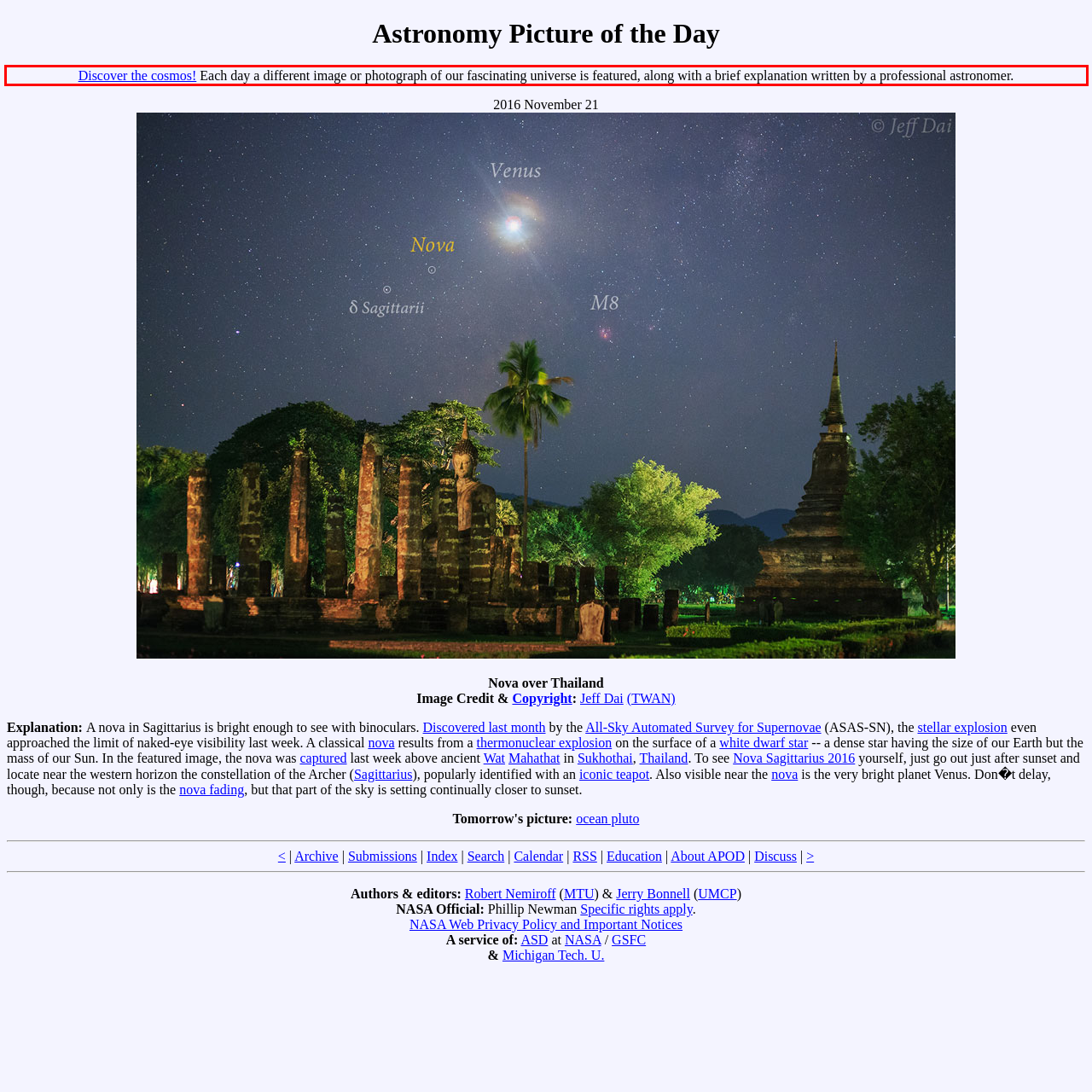Please analyze the provided webpage screenshot and perform OCR to extract the text content from the red rectangle bounding box.

Discover the cosmos! Each day a different image or photograph of our fascinating universe is featured, along with a brief explanation written by a professional astronomer.